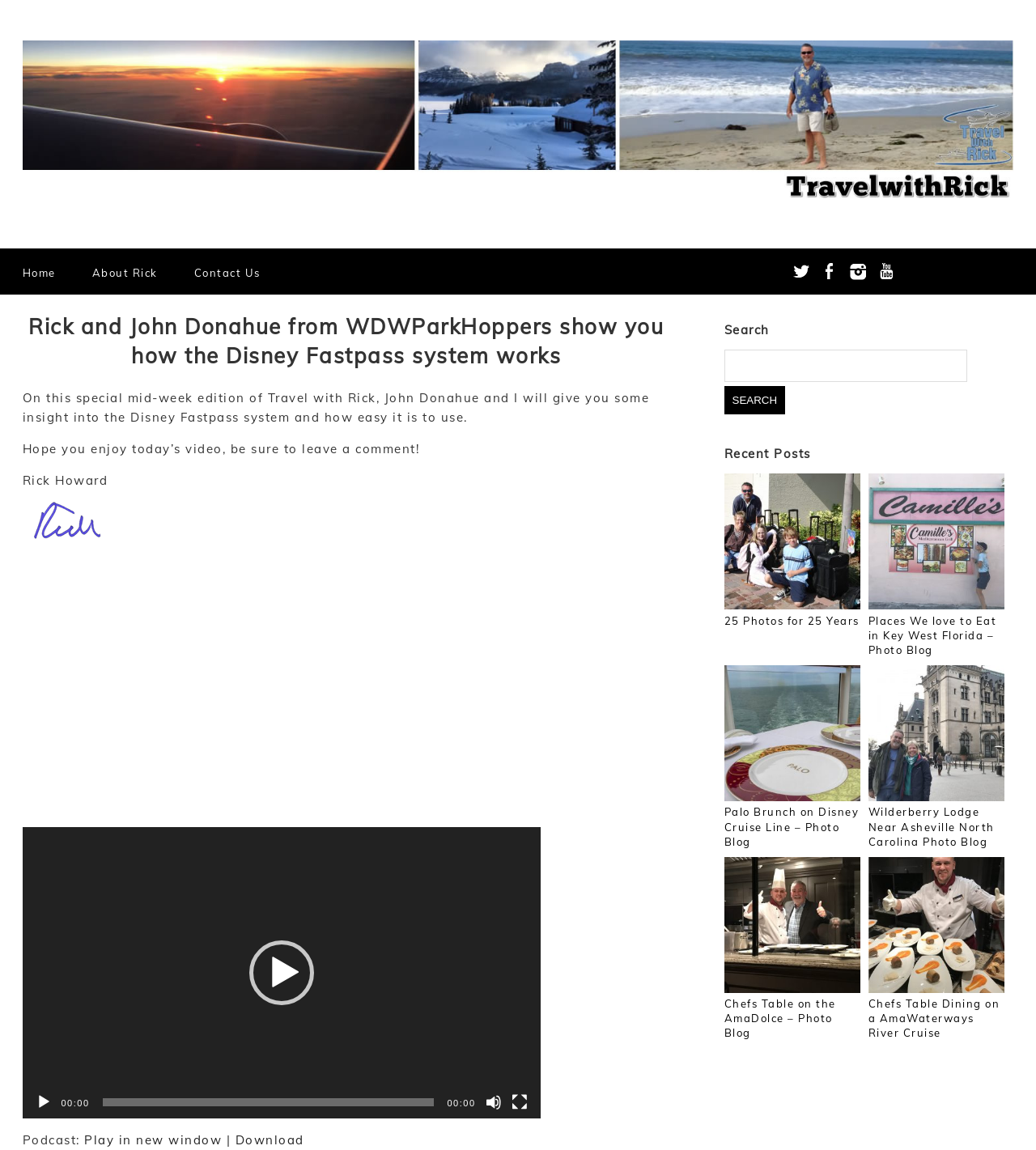What is the name of the podcast?
Using the information from the image, give a concise answer in one word or a short phrase.

Travel with Rick